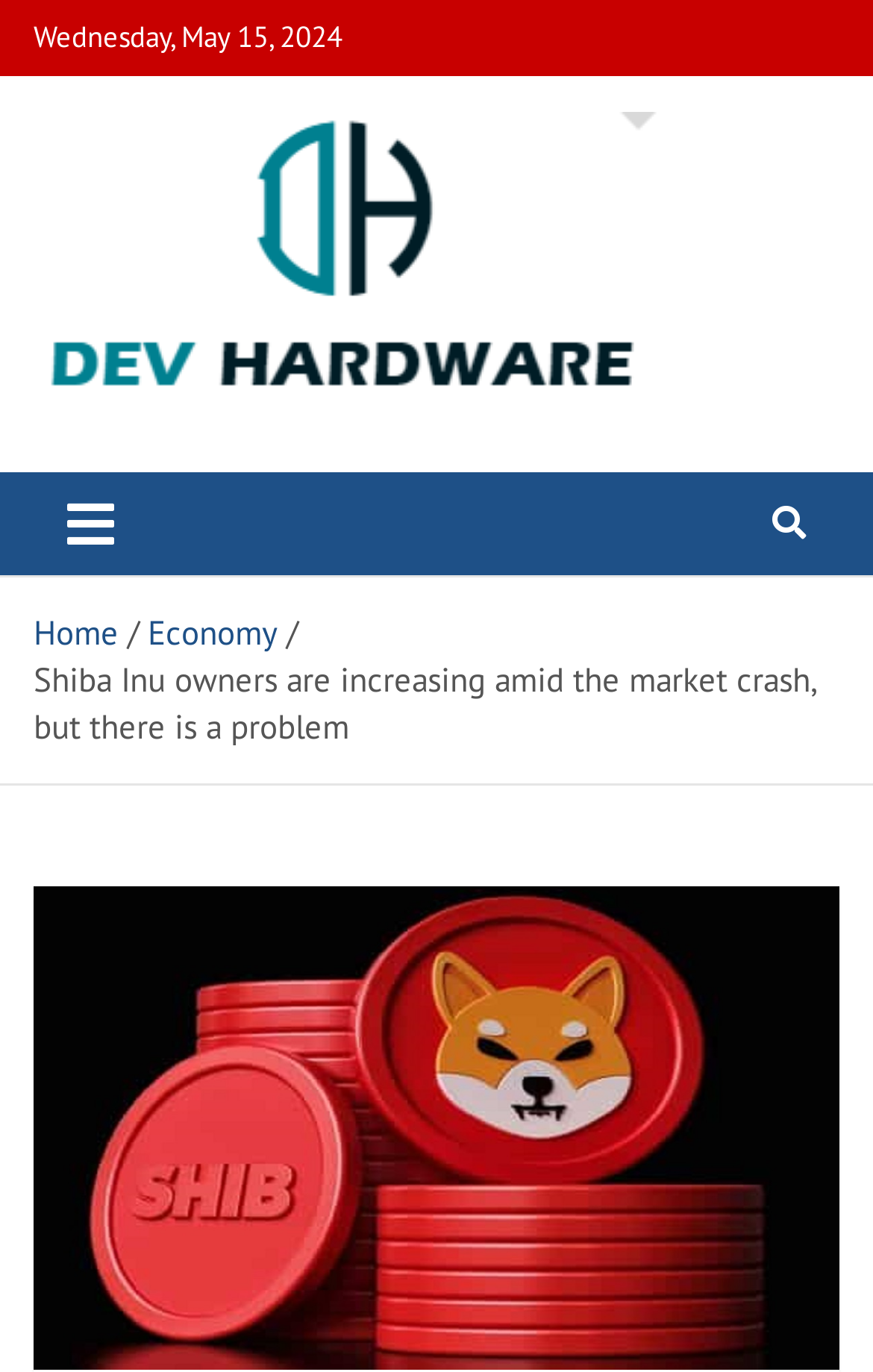What is the topic of the article?
Please give a detailed and elaborate answer to the question based on the image.

I found the topic of the article by looking at the static text element that says 'Shiba Inu owners are increasing amid the market crash, but there is a problem'.